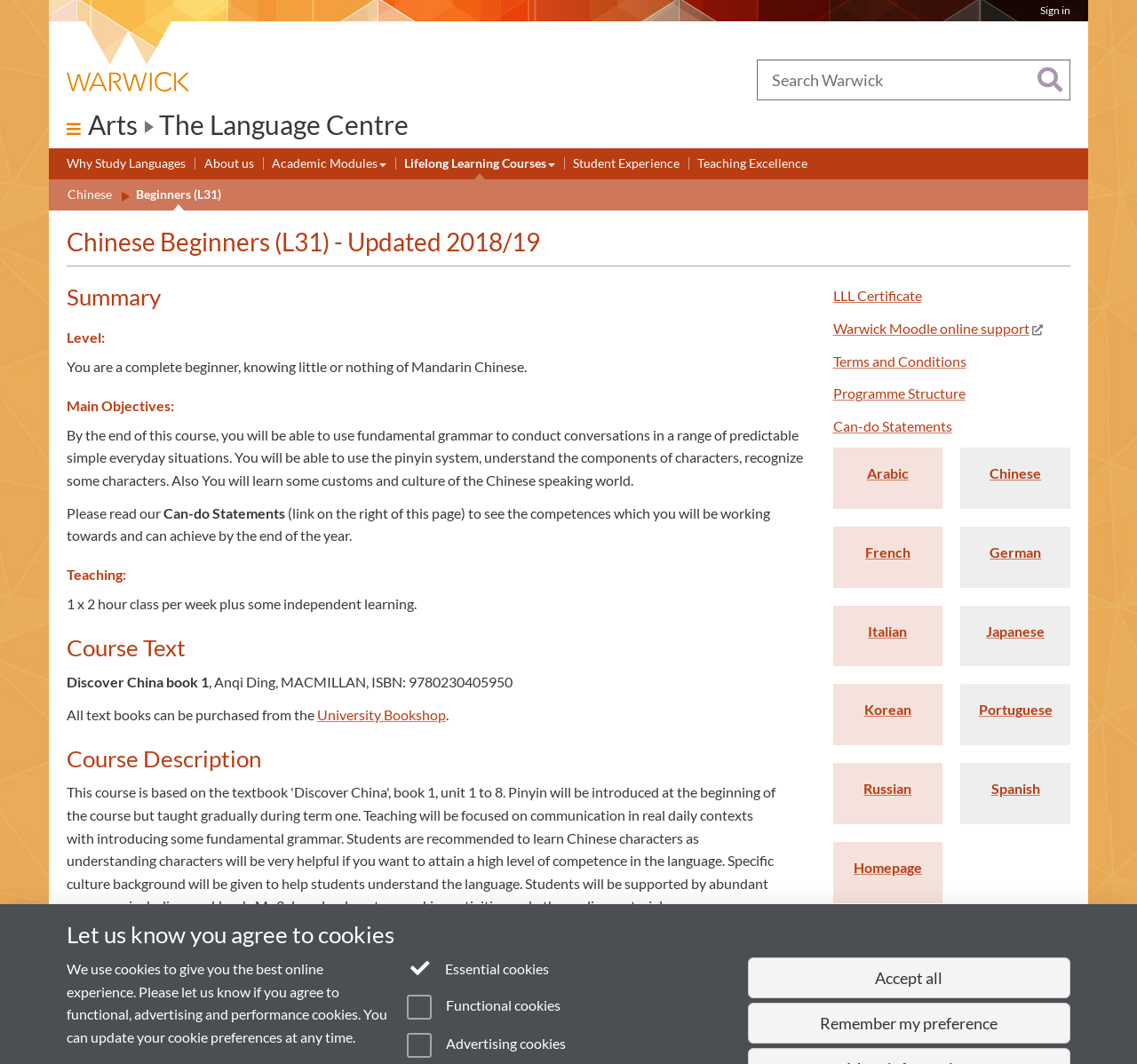How many hours of class are there per week?
Provide a comprehensive and detailed answer to the question.

The question can be answered by looking at the static text element with the text '1 x 2 hour class per week plus some independent learning'. There are 2 hours of class per week.